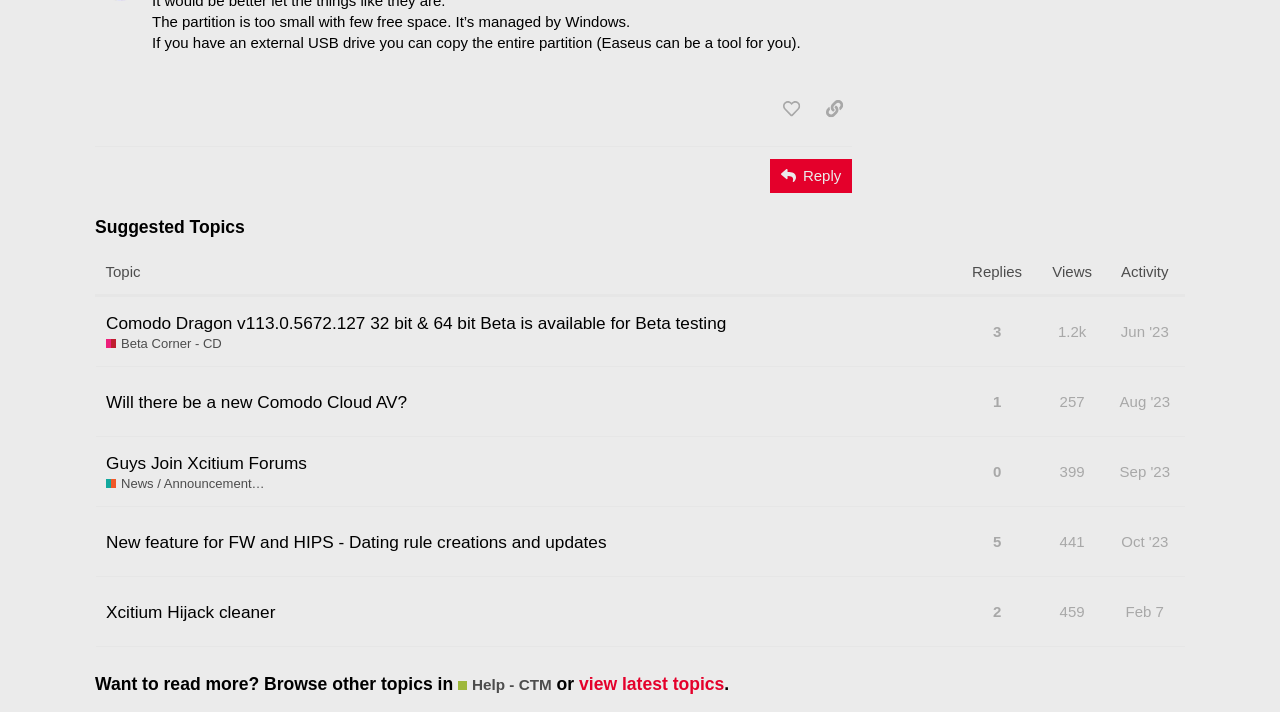Determine the bounding box for the HTML element described here: "Oct '23". The coordinates should be given as [left, top, right, bottom] with each number being a float between 0 and 1.

[0.872, 0.728, 0.917, 0.794]